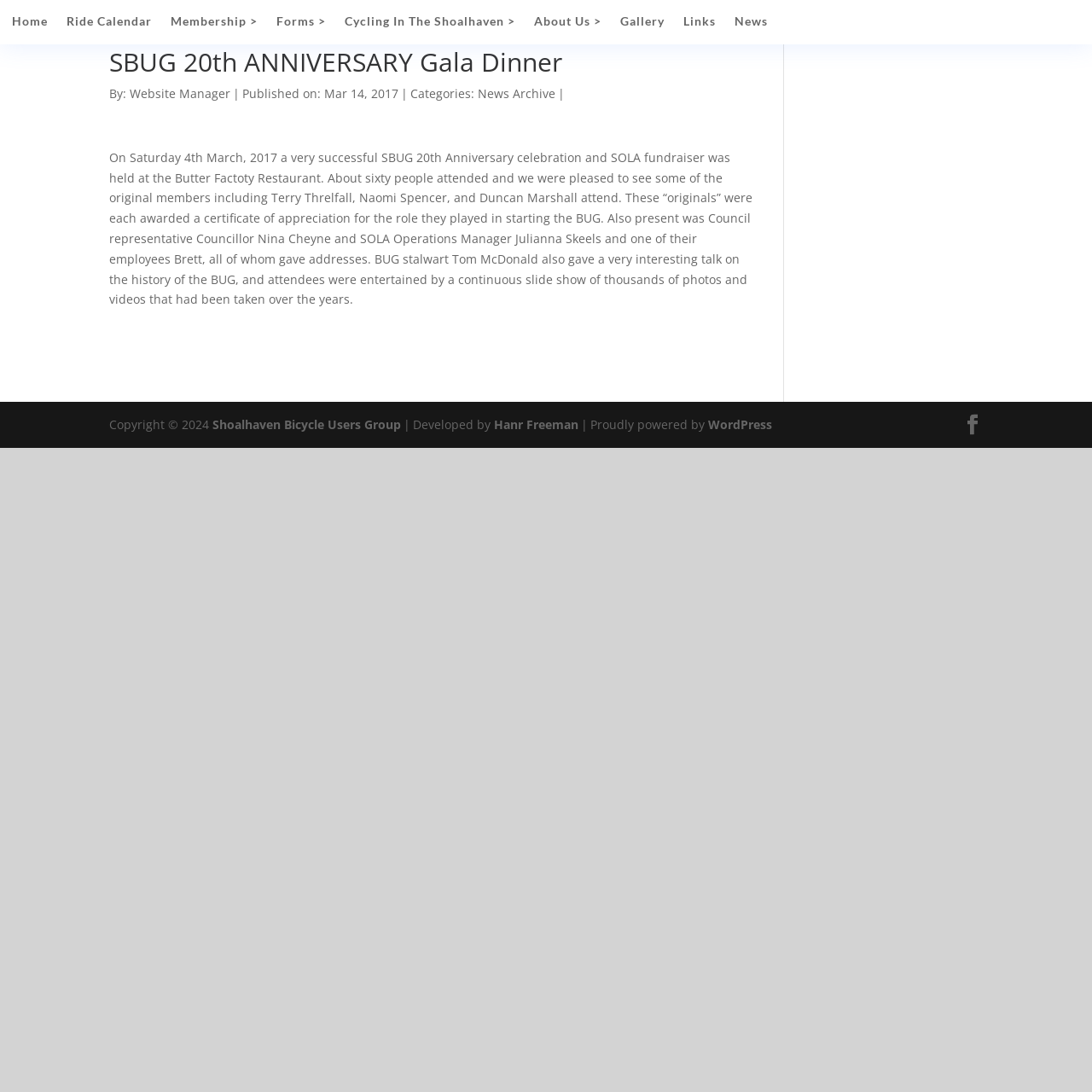Please find the bounding box coordinates of the element that must be clicked to perform the given instruction: "View Ride Calendar". The coordinates should be four float numbers from 0 to 1, i.e., [left, top, right, bottom].

[0.061, 0.014, 0.139, 0.031]